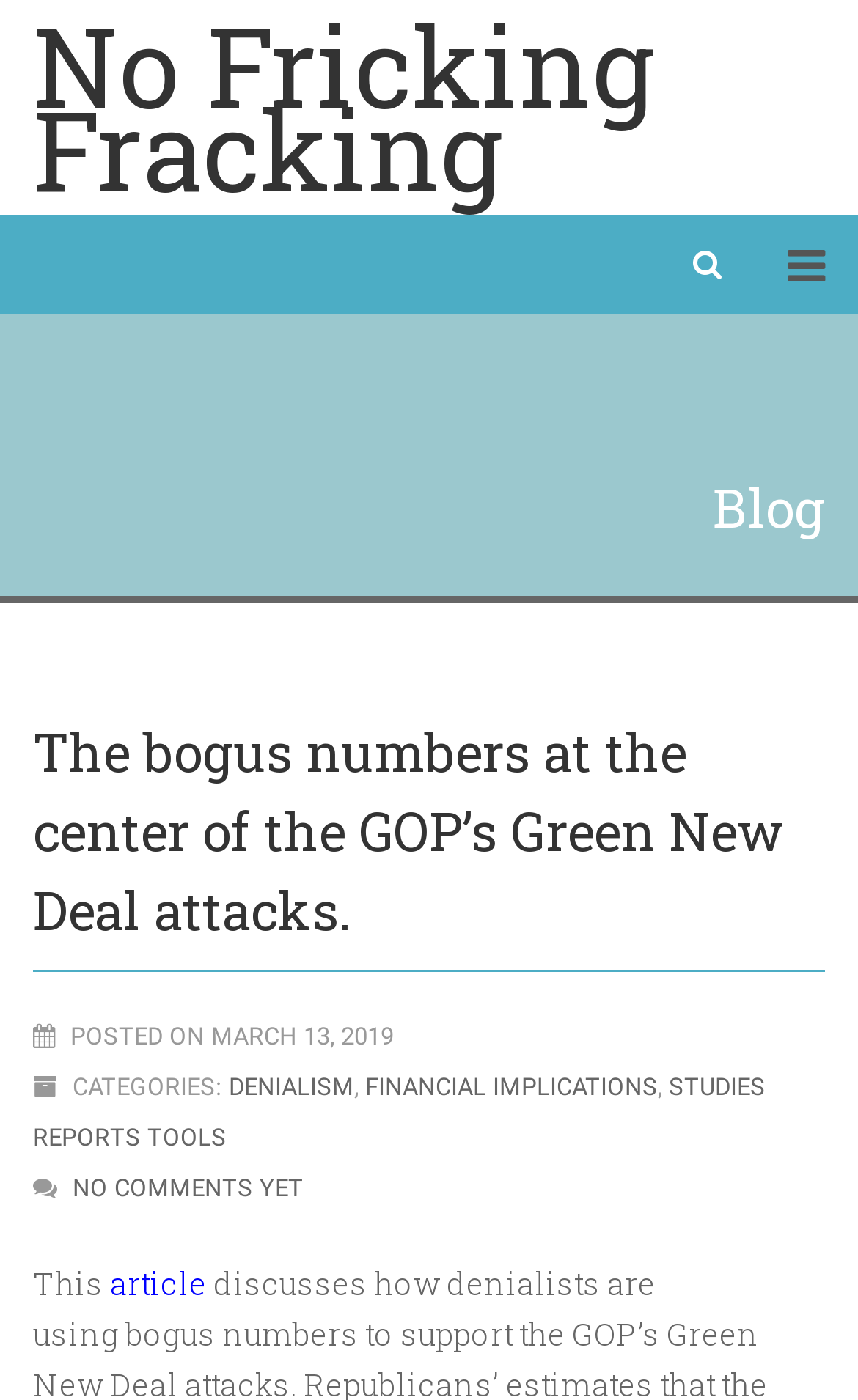Analyze the image and deliver a detailed answer to the question: How many comments are there on the article?

I found the number of comments on the article by looking at the 'NO COMMENTS YET' section, which indicates that there are no comments yet.